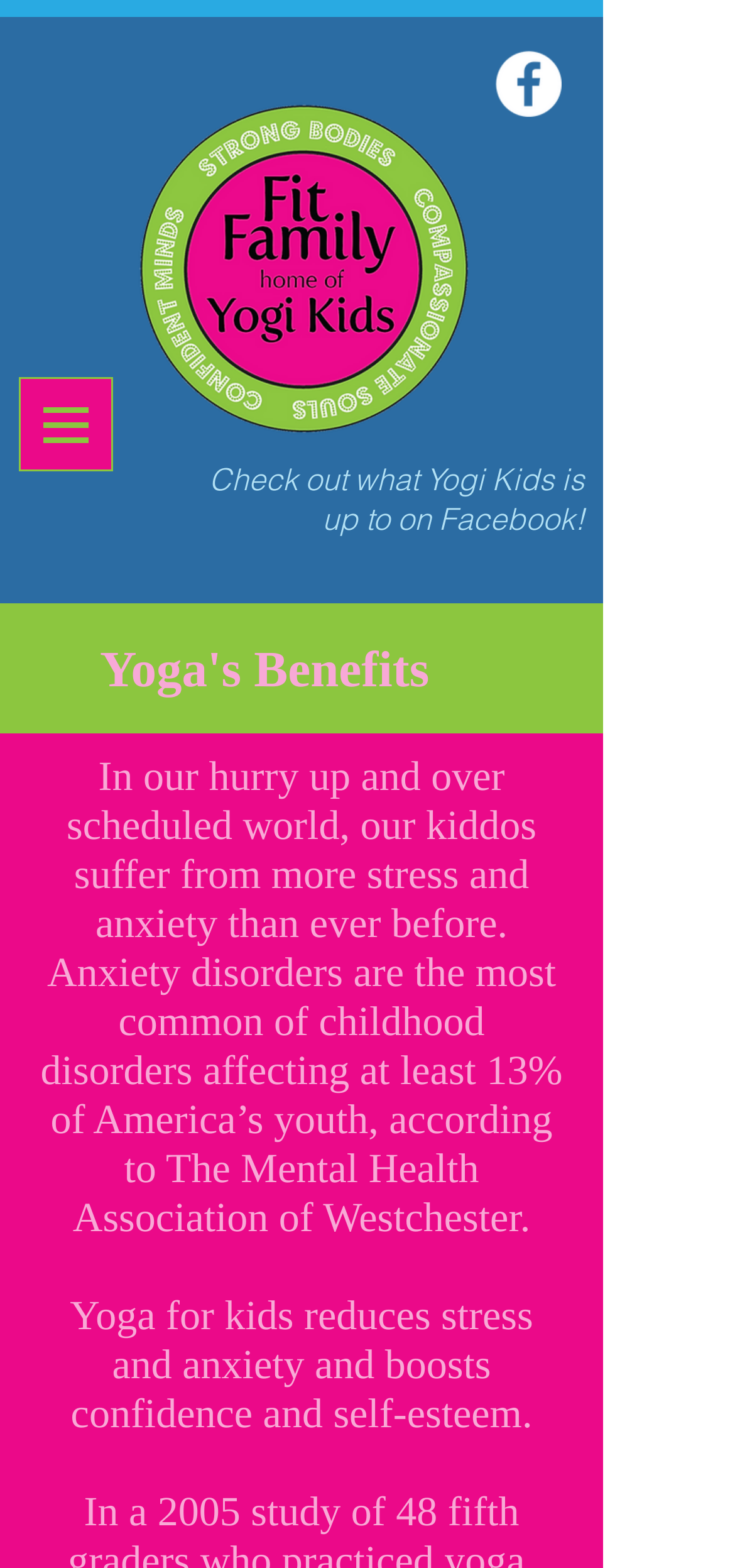What is the percentage of America's youth affected by anxiety disorders?
Based on the visual content, answer with a single word or a brief phrase.

13%